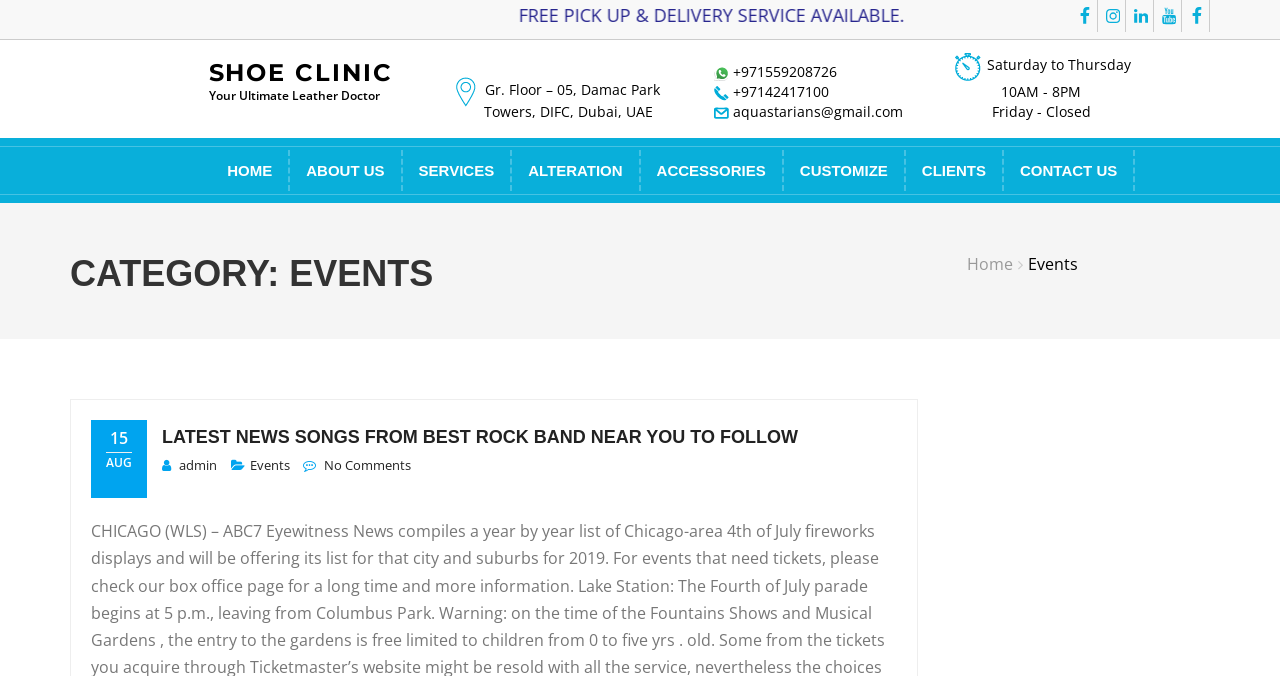Please pinpoint the bounding box coordinates for the region I should click to adhere to this instruction: "View online shopping page".

[0.928, 0.001, 0.952, 0.046]